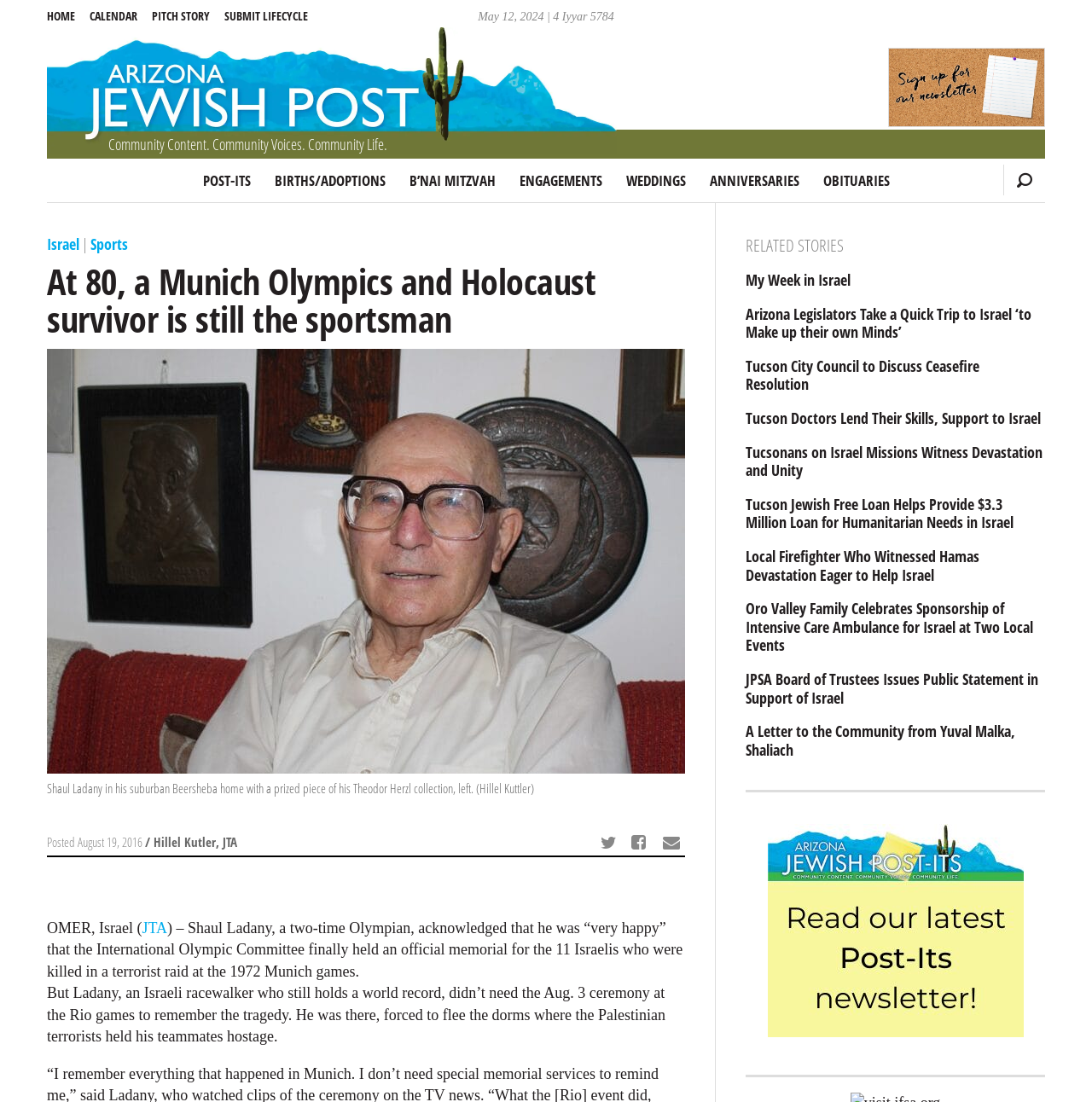Please locate the bounding box coordinates of the element that should be clicked to achieve the given instruction: "Click on the 'HOME' link".

[0.043, 0.0, 0.08, 0.029]